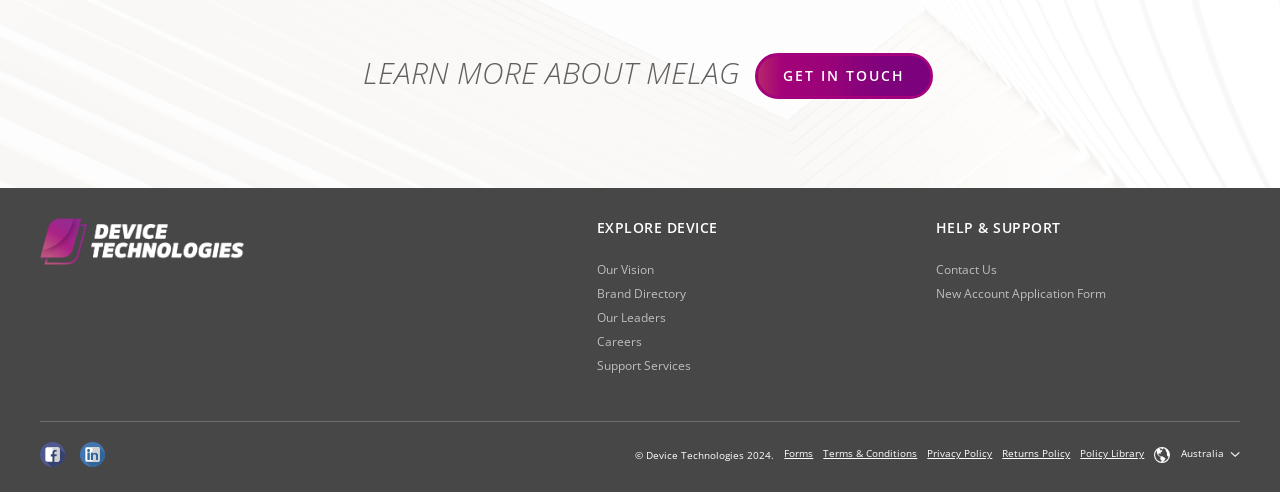What is the purpose of the 'GET IN TOUCH' link?
Look at the image and construct a detailed response to the question.

The 'GET IN TOUCH' link is likely used to contact the company, as it is placed prominently on the top-right section of the webpage, suggesting that it is a call-to-action for users to reach out to the company.